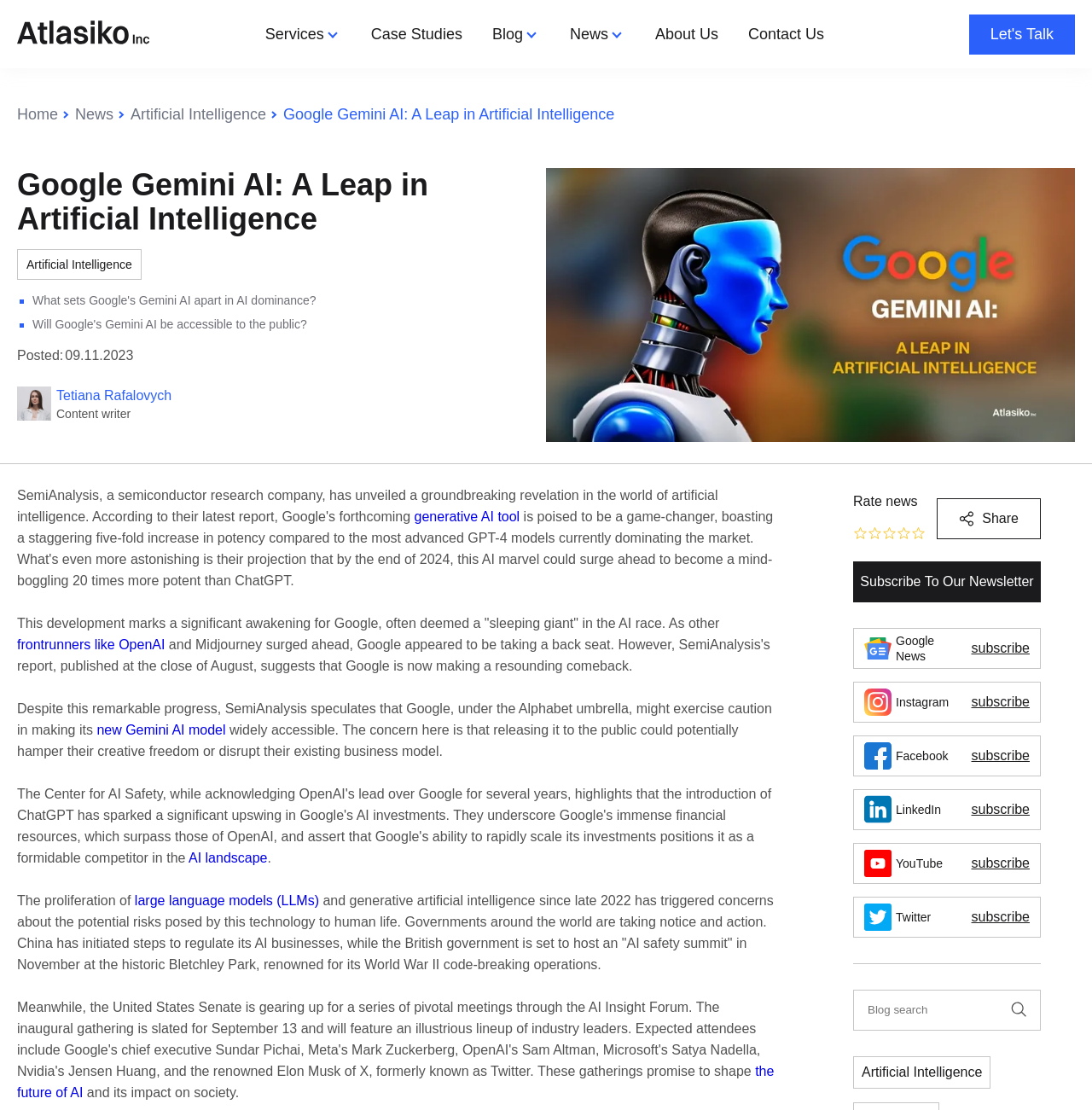Please answer the following question using a single word or phrase: 
What is the category of the latest article?

Web Development